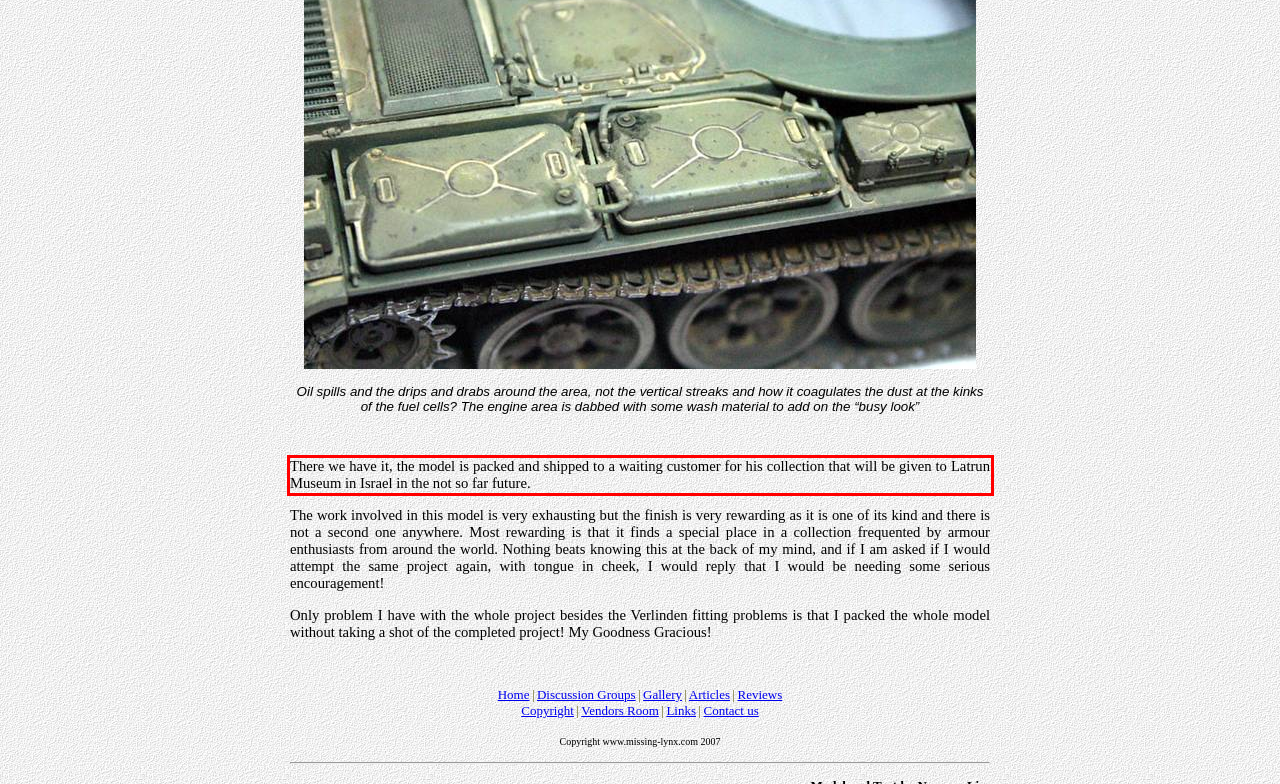With the provided screenshot of a webpage, locate the red bounding box and perform OCR to extract the text content inside it.

There we have it, the model is packed and shipped to a waiting customer for his collection that will be given to Latrun Museum in Israel in the not so far future.